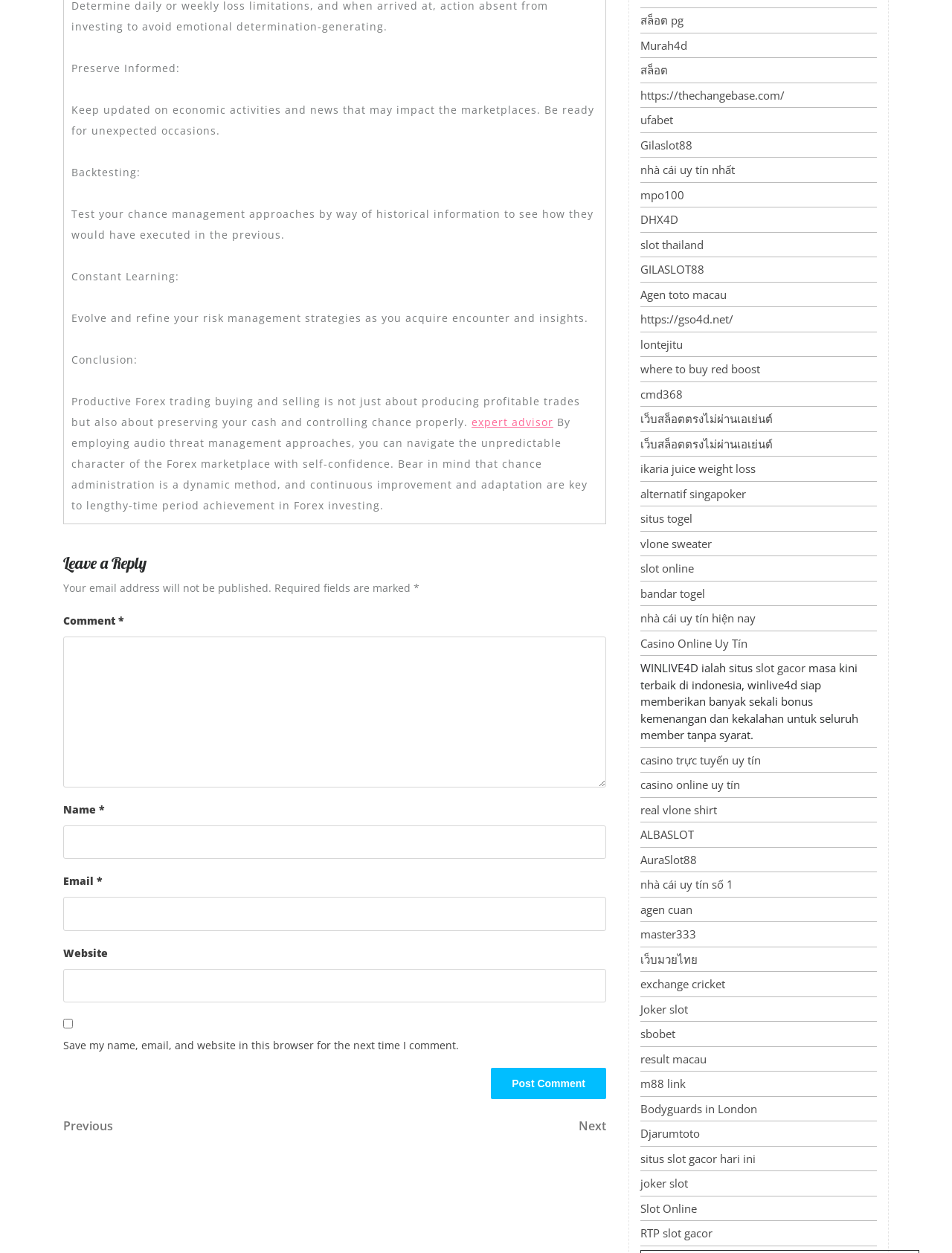Give a short answer using one word or phrase for the question:
What is the main topic of this webpage?

Forex trading